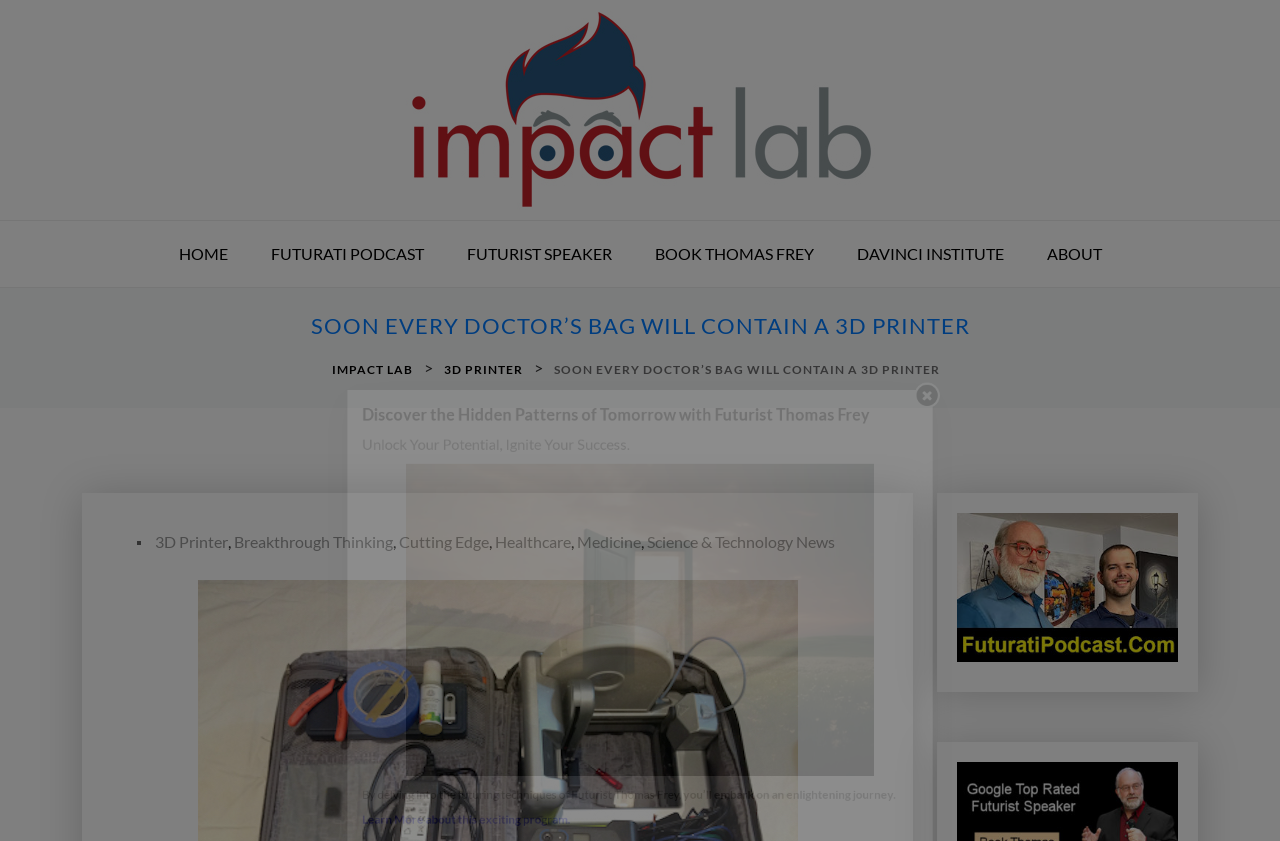Identify the bounding box coordinates of the element that should be clicked to fulfill this task: "read about 3D printer". The coordinates should be provided as four float numbers between 0 and 1, i.e., [left, top, right, bottom].

[0.347, 0.424, 0.412, 0.455]